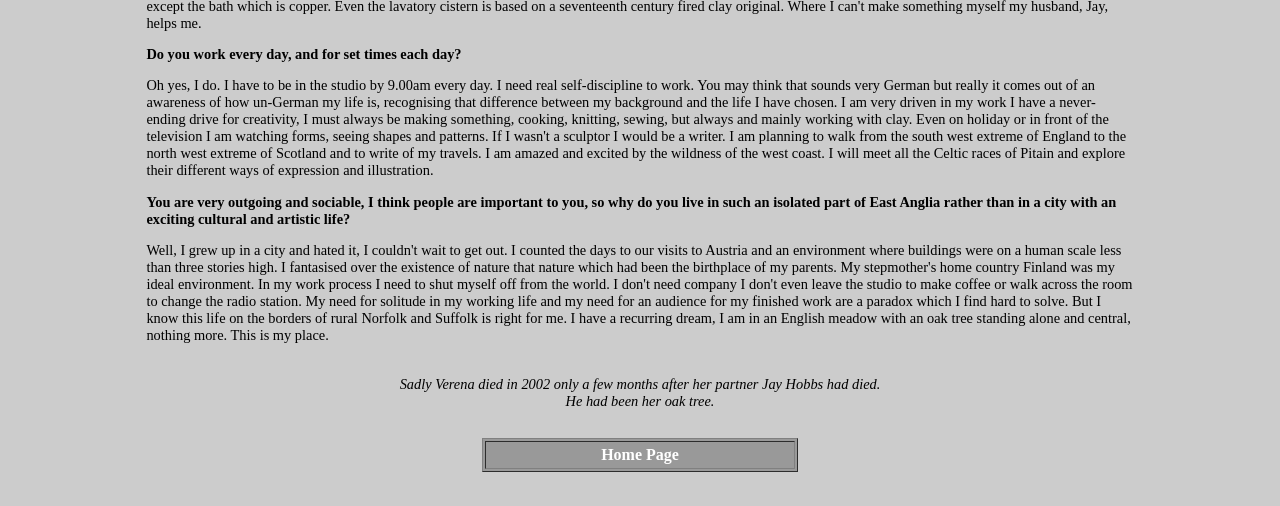Please give a one-word or short phrase response to the following question: 
What is the relationship between Verena and Jay Hobbs?

Partners